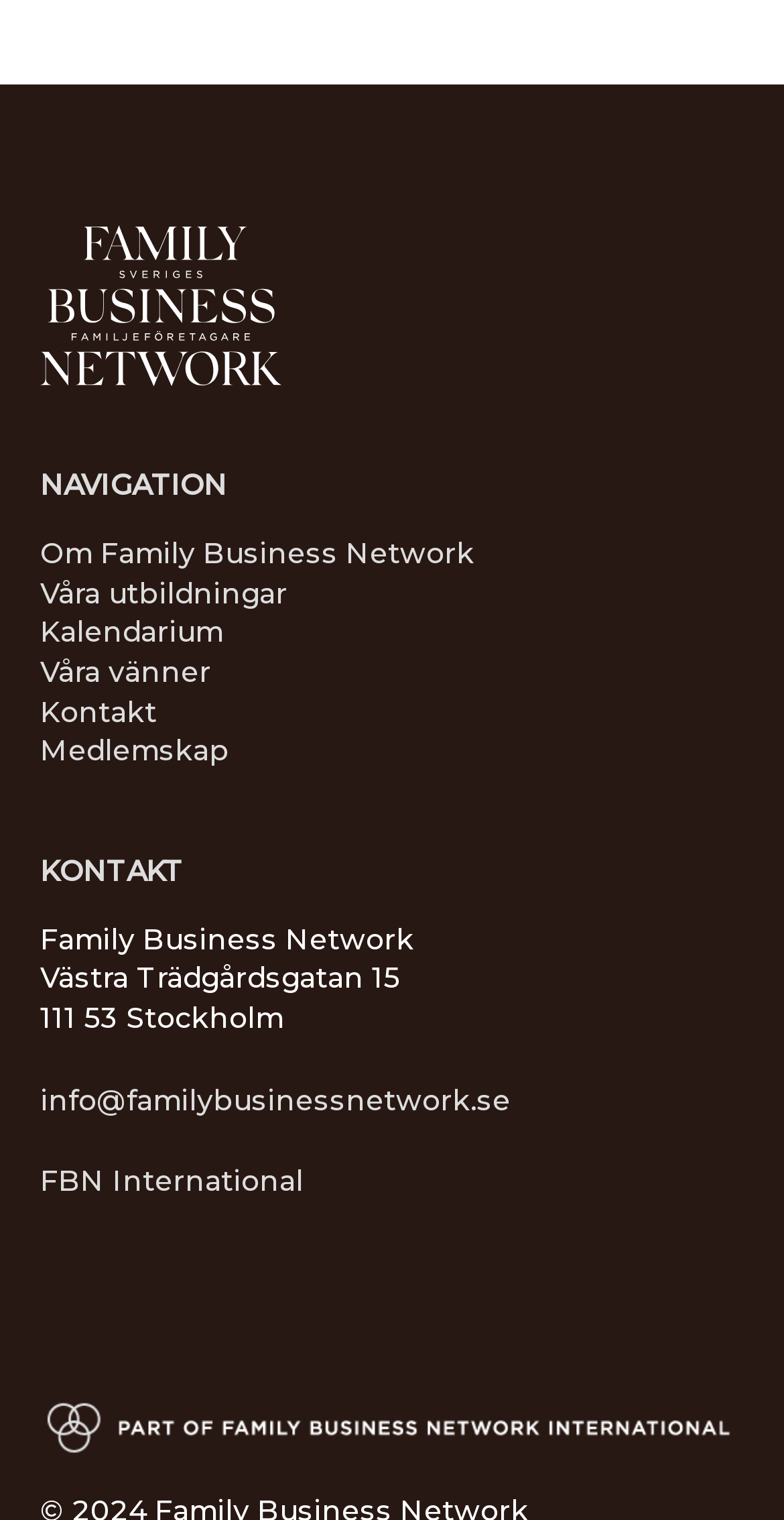Give a one-word or phrase response to the following question: What is the address of the business?

Västra Trädgårdsgatan 15, 111 53 Stockholm